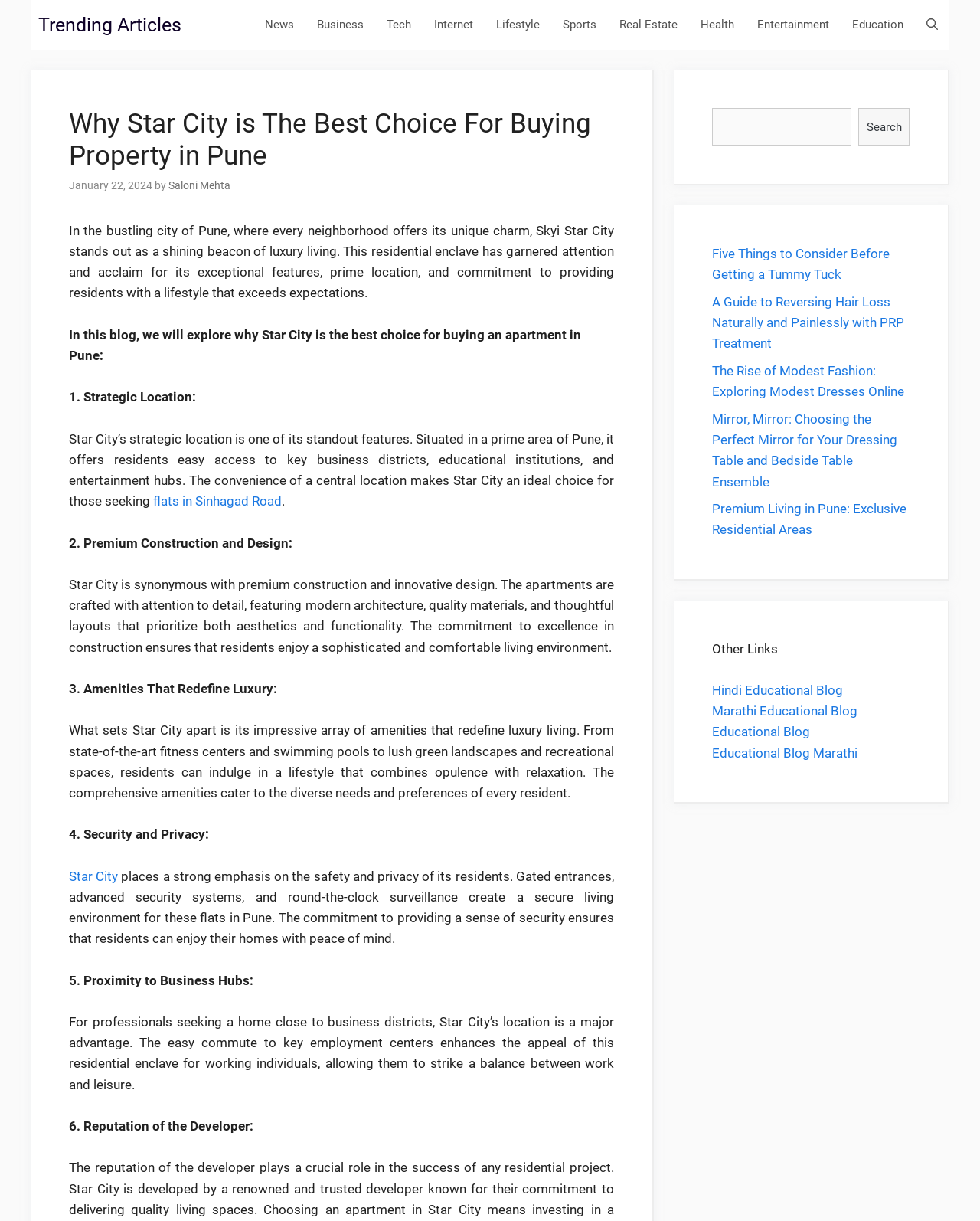Find the bounding box coordinates of the element to click in order to complete the given instruction: "Click on the 'Trending Articles' link."

[0.039, 0.0, 0.185, 0.041]